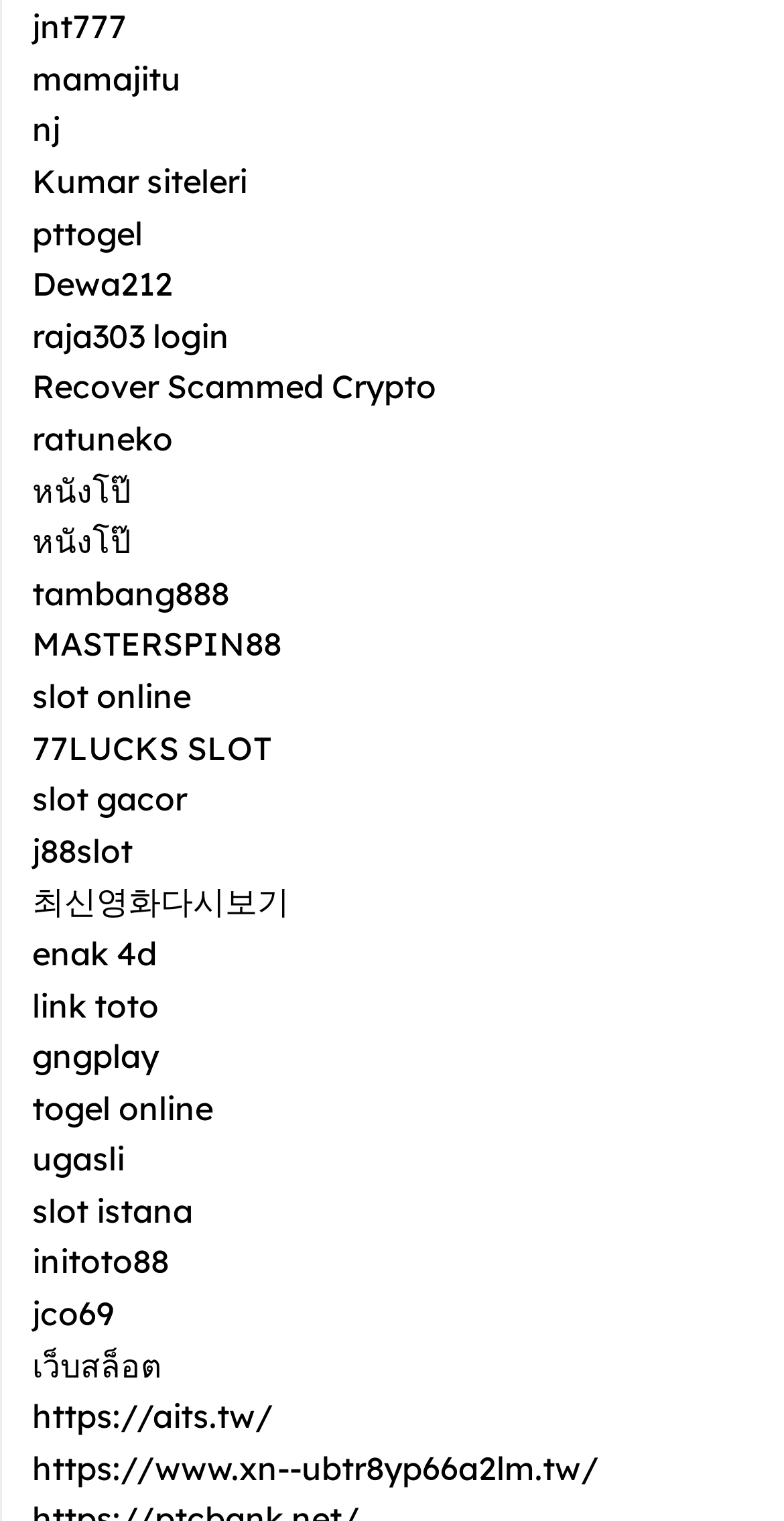What is the common location of the links on the webpage?
Please ensure your answer is as detailed and informative as possible.

Based on the bounding box coordinates of the link elements, I can see that all the links have a similar x1 value of 0.041, which suggests that they are all located on the left side of the webpage.